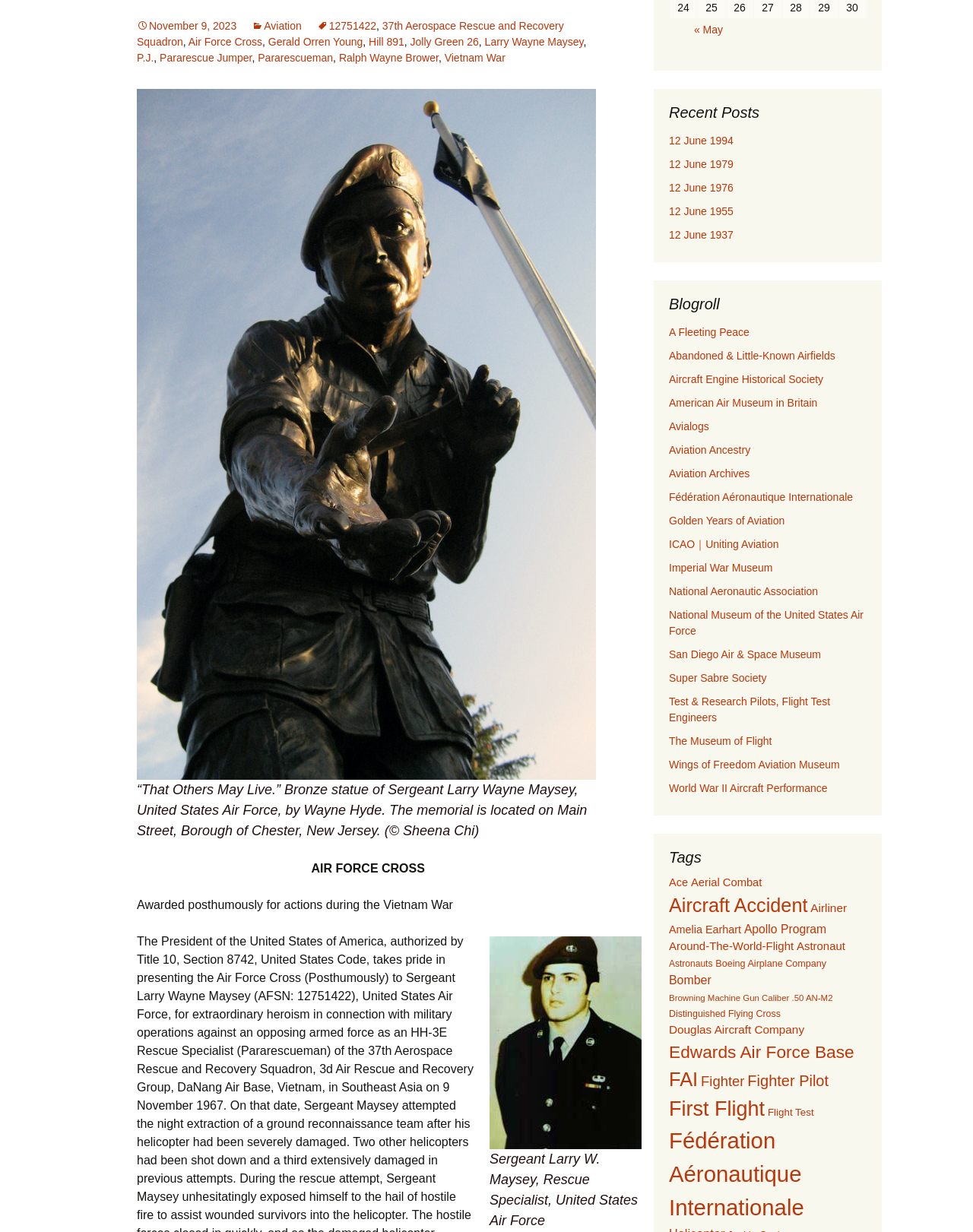Identify the bounding box coordinates for the UI element described as follows: Wings of Freedom Aviation Museum. Use the format (top-left x, top-left y, bottom-right x, bottom-right y) and ensure all values are floating point numbers between 0 and 1.

[0.688, 0.616, 0.863, 0.626]